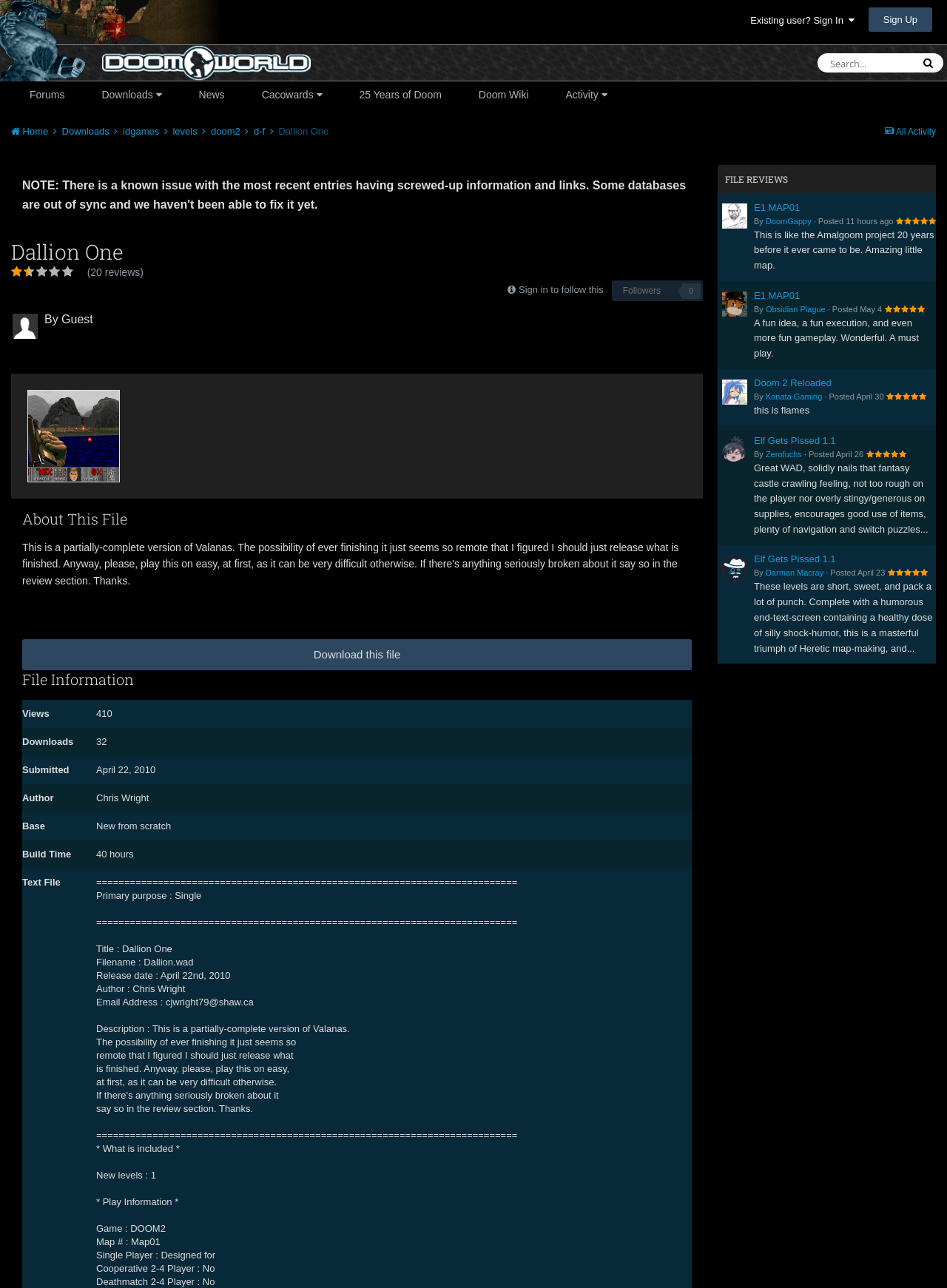Please mark the clickable region by giving the bounding box coordinates needed to complete this instruction: "Download this file".

[0.023, 0.496, 0.73, 0.52]